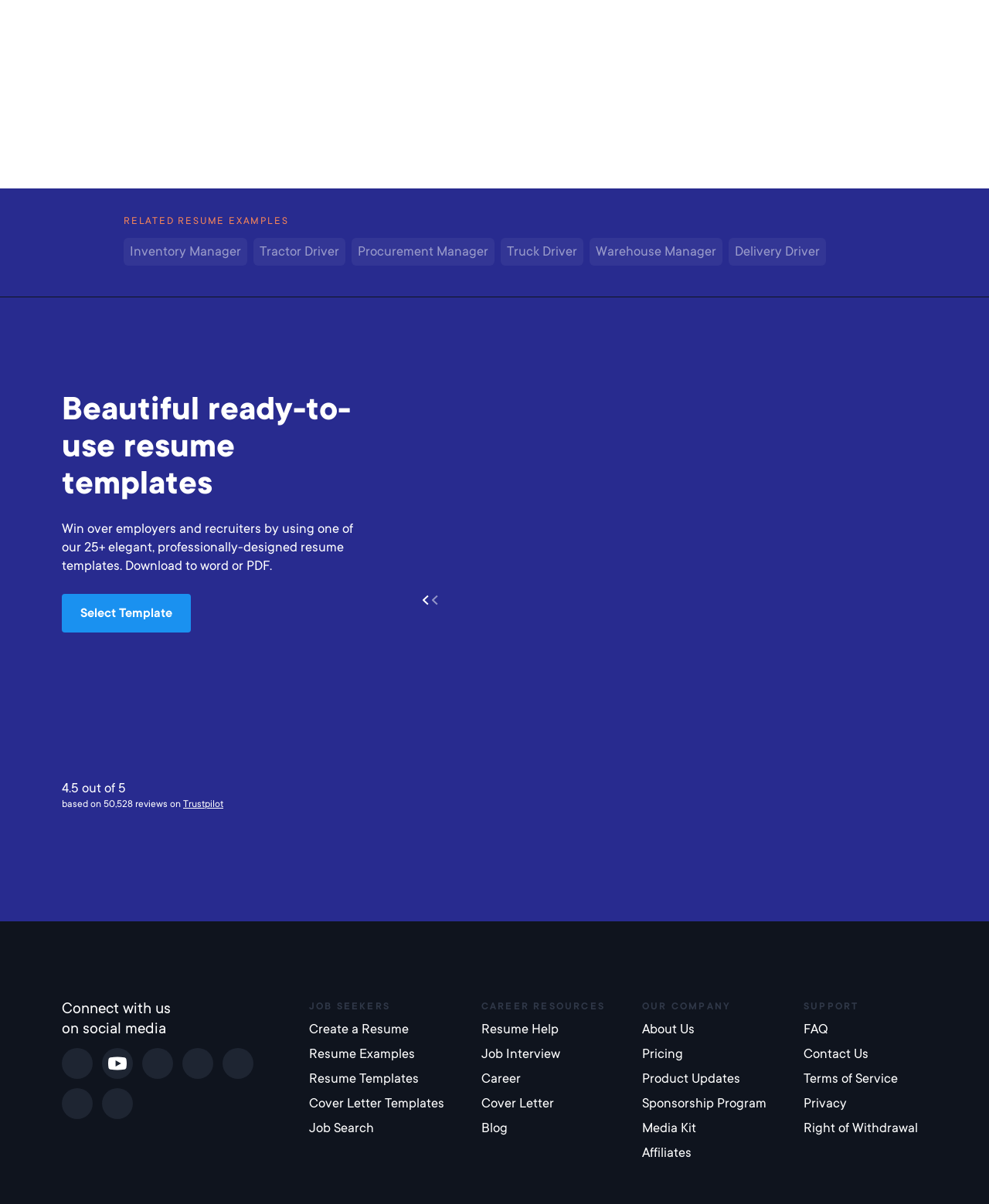What is the category of the 'Job Search' link?
From the details in the image, answer the question comprehensively.

I found the category of the 'Job Search' link by looking at its location near the 'JOB SEEKERS' text, which suggests that the link is related to job searching and is categorized under the 'JOB SEEKERS' section.